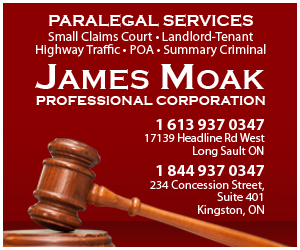Using the information in the image, give a comprehensive answer to the question: 
How many phone numbers are provided?

The contact information provided includes two phone numbers, one for Long Sault and another for Kingston, ON, along with the addresses of both offices, making it easy for clients to reach out to James Moak Professional Corporation.